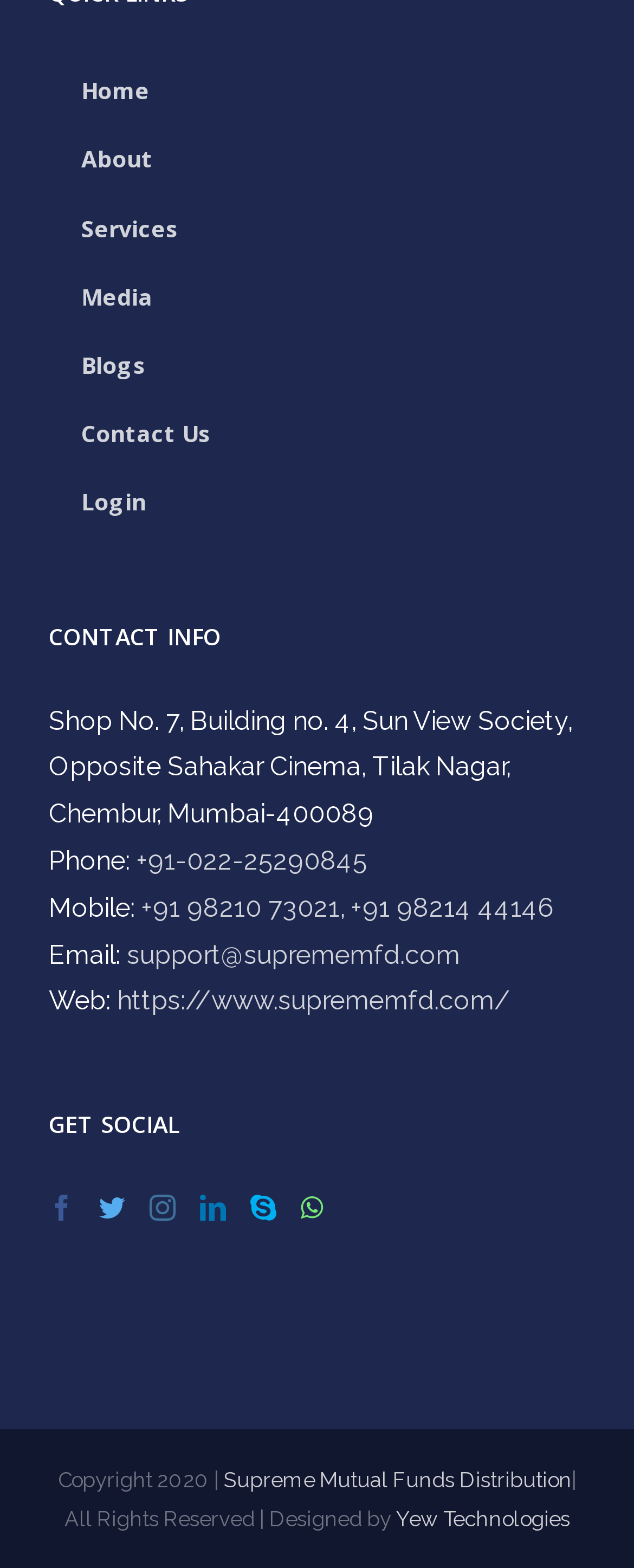Specify the bounding box coordinates of the element's area that should be clicked to execute the given instruction: "Send an email to support". The coordinates should be four float numbers between 0 and 1, i.e., [left, top, right, bottom].

[0.2, 0.599, 0.726, 0.618]